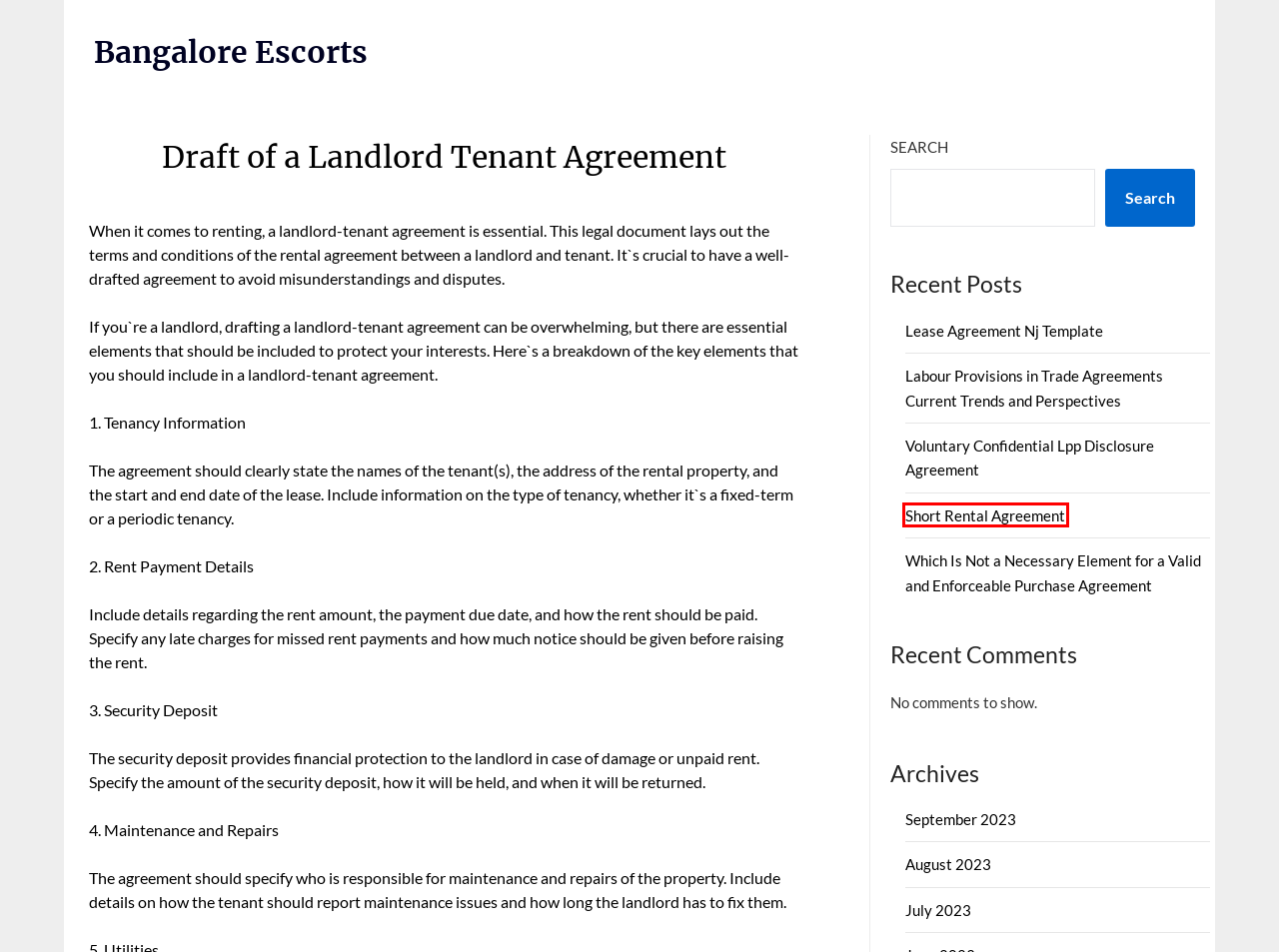Examine the screenshot of the webpage, which has a red bounding box around a UI element. Select the webpage description that best fits the new webpage after the element inside the red bounding box is clicked. Here are the choices:
A. September 2023 - Bangalore Escorts
B. Short Rental Agreement - Bangalore Escorts
C. Lease Agreement Nj Template - Bangalore Escorts
D. Which Is Not a Necessary Element for a Valid and Enforceable Purchase Agreement - Bangalore Escorts
E. Voluntary Confidential Lpp Disclosure Agreement - Bangalore Escorts
F. August 2023 - Bangalore Escorts
G. Bangalore Escorts -
H. Labour Provisions in Trade Agreements Current Trends and Perspectives - Bangalore Escorts

B